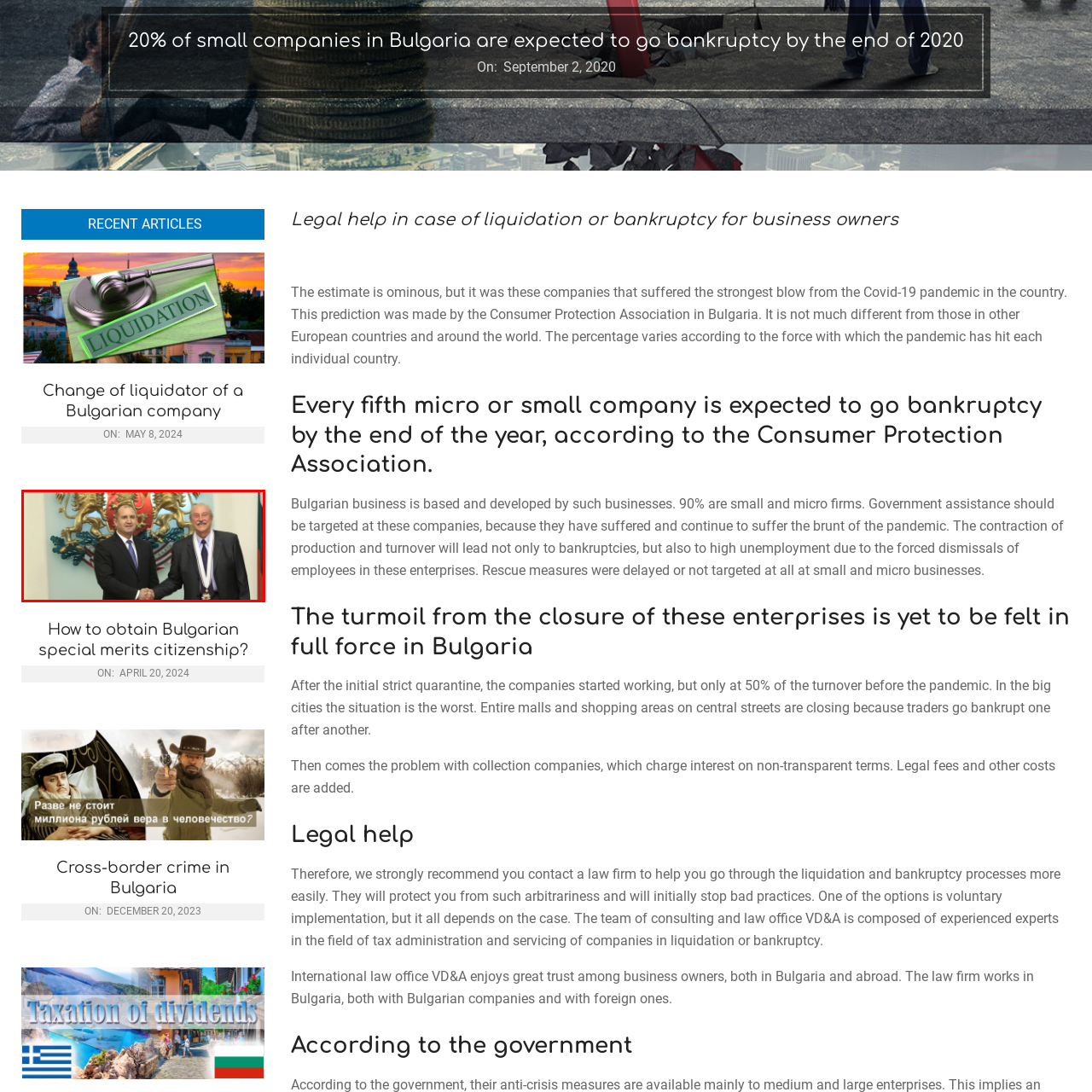Examine the image within the red border and provide a concise answer: What is the individual presenting?

An honor